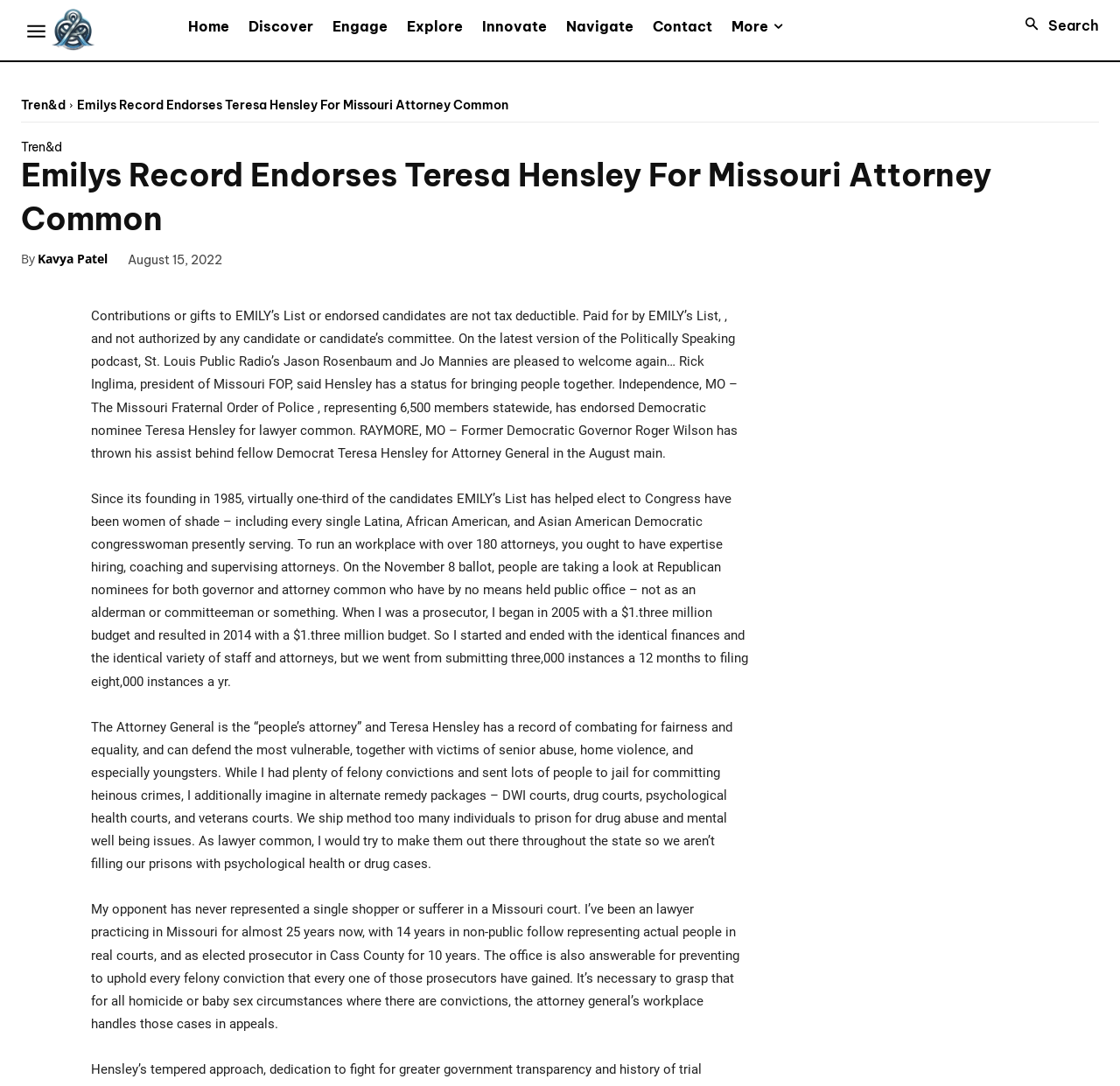Can you give a comprehensive explanation to the question given the content of the image?
How many years of experience does Teresa Hensley have as a prosecutor?

The question can be answered by looking at the text 'I’ve been an attorney practicing in Missouri for almost 25 years now, with 14 years in private practice representing real people in real courts, and as elected prosecutor in Cass County for 10 years.' which indicates that Teresa Hensley has 10 years of experience as a prosecutor.